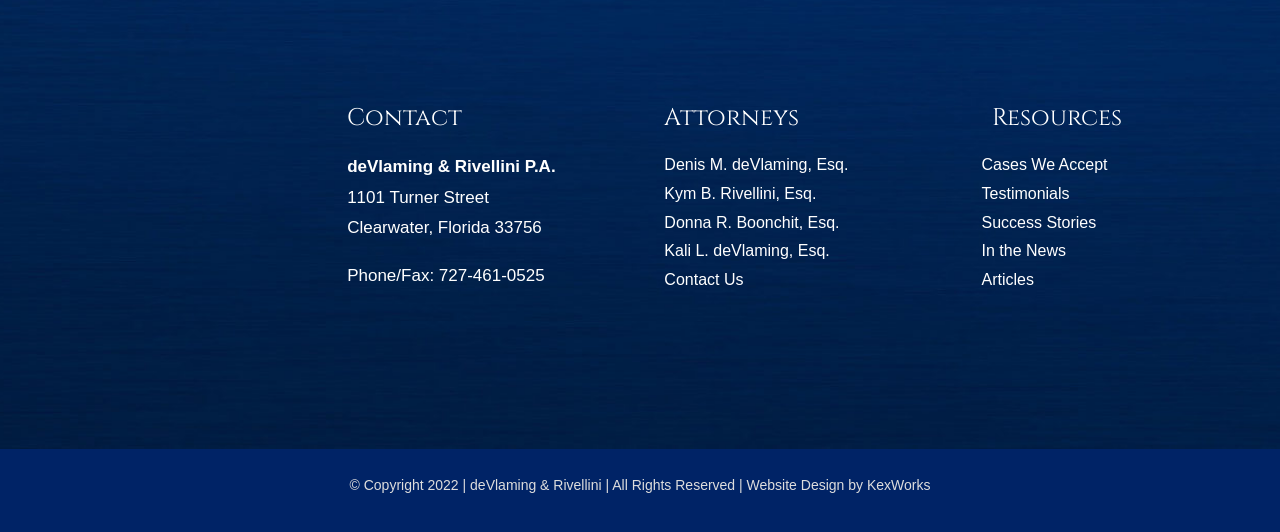Give the bounding box coordinates for the element described as: "Kali L. deVlaming, Esq.".

[0.519, 0.446, 0.729, 0.5]